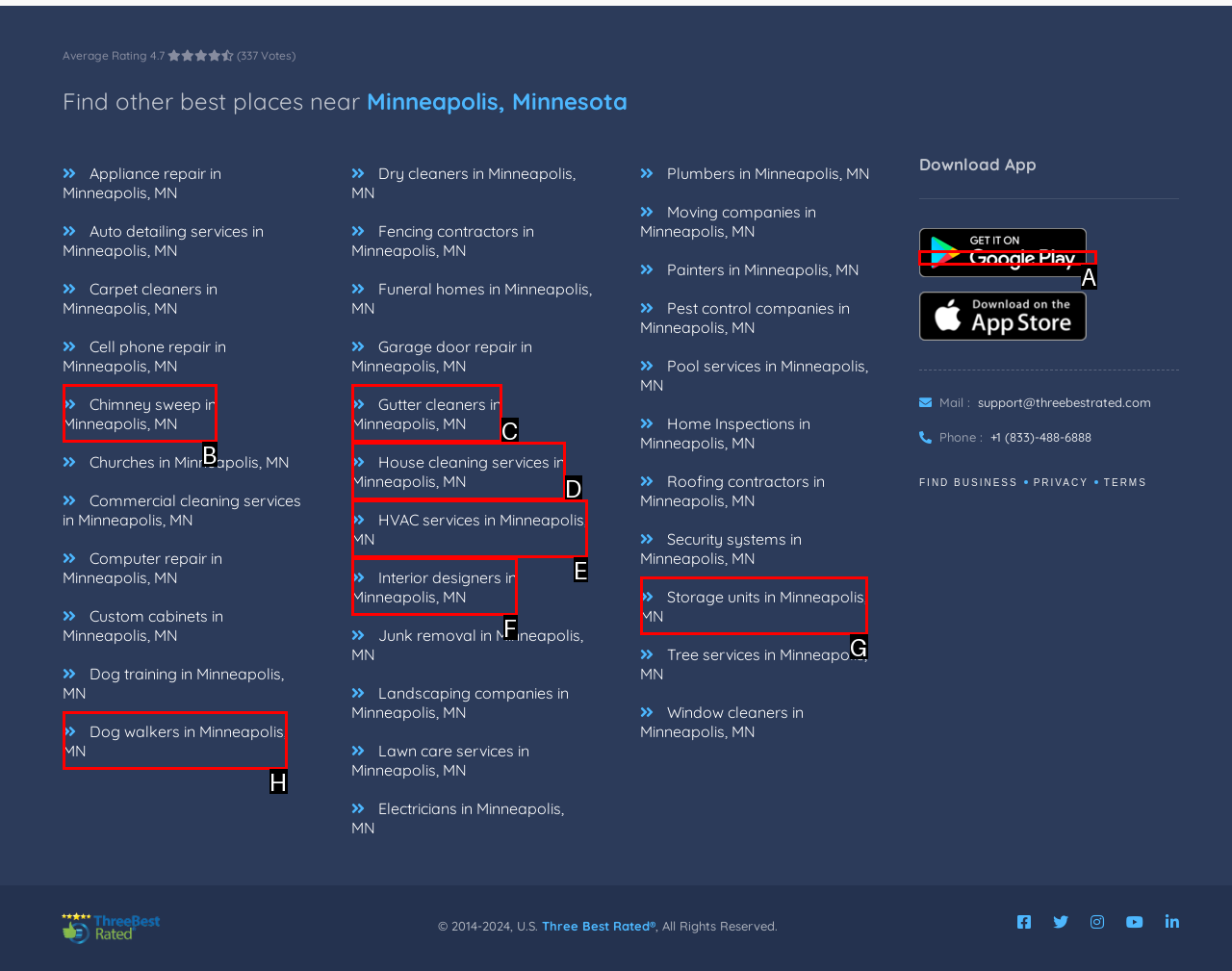Determine the letter of the element to click to accomplish this task: Download the Android App. Respond with the letter.

A